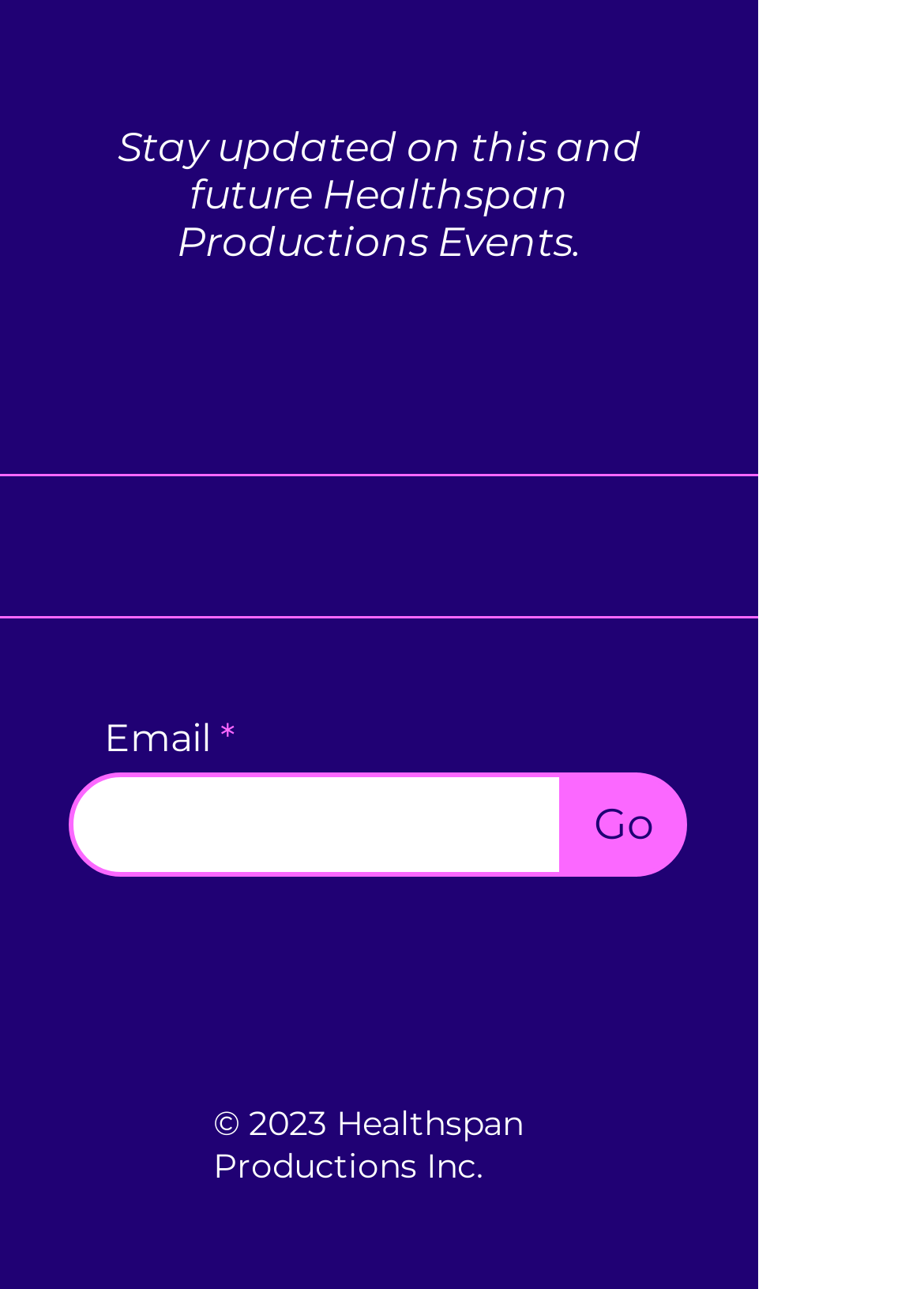Please answer the following question using a single word or phrase: What is the purpose of the email textbox?

To receive event updates